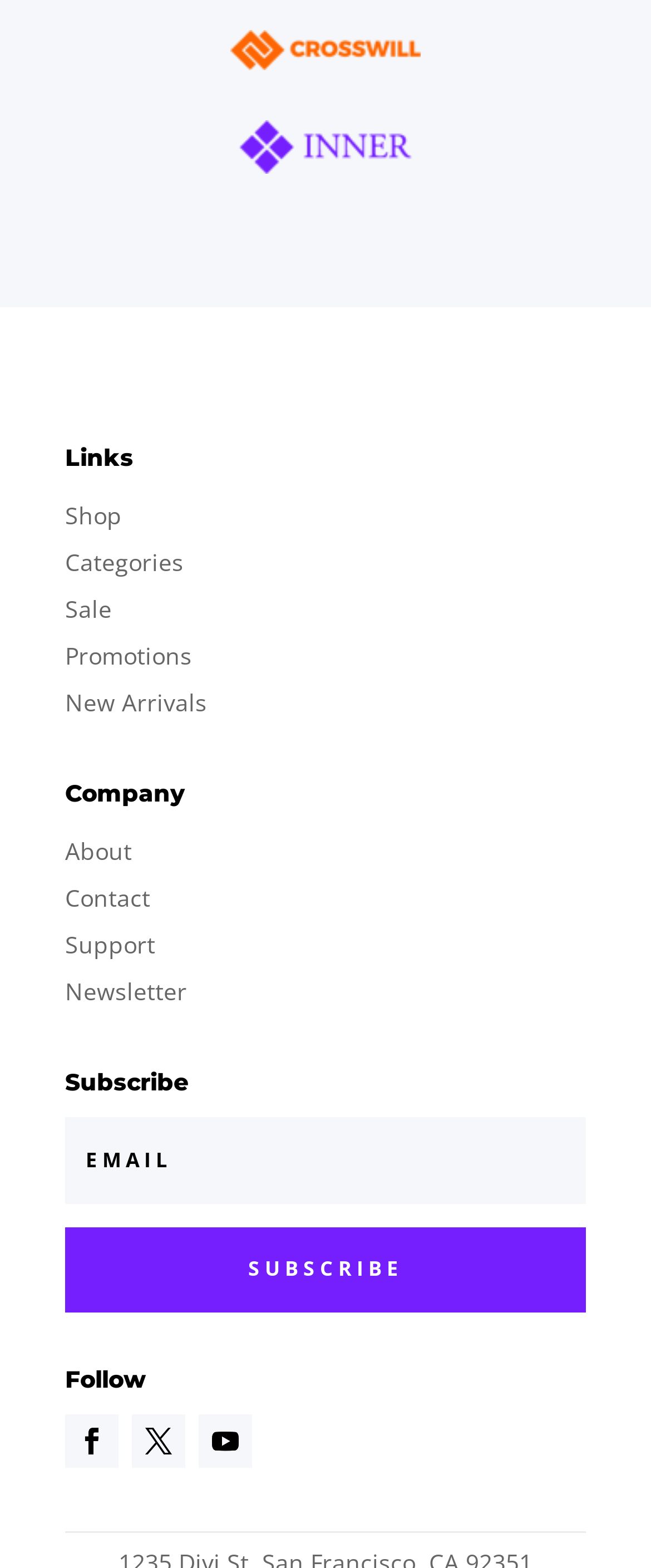Determine the bounding box coordinates of the section I need to click to execute the following instruction: "Click on Shop". Provide the coordinates as four float numbers between 0 and 1, i.e., [left, top, right, bottom].

[0.1, 0.319, 0.187, 0.339]